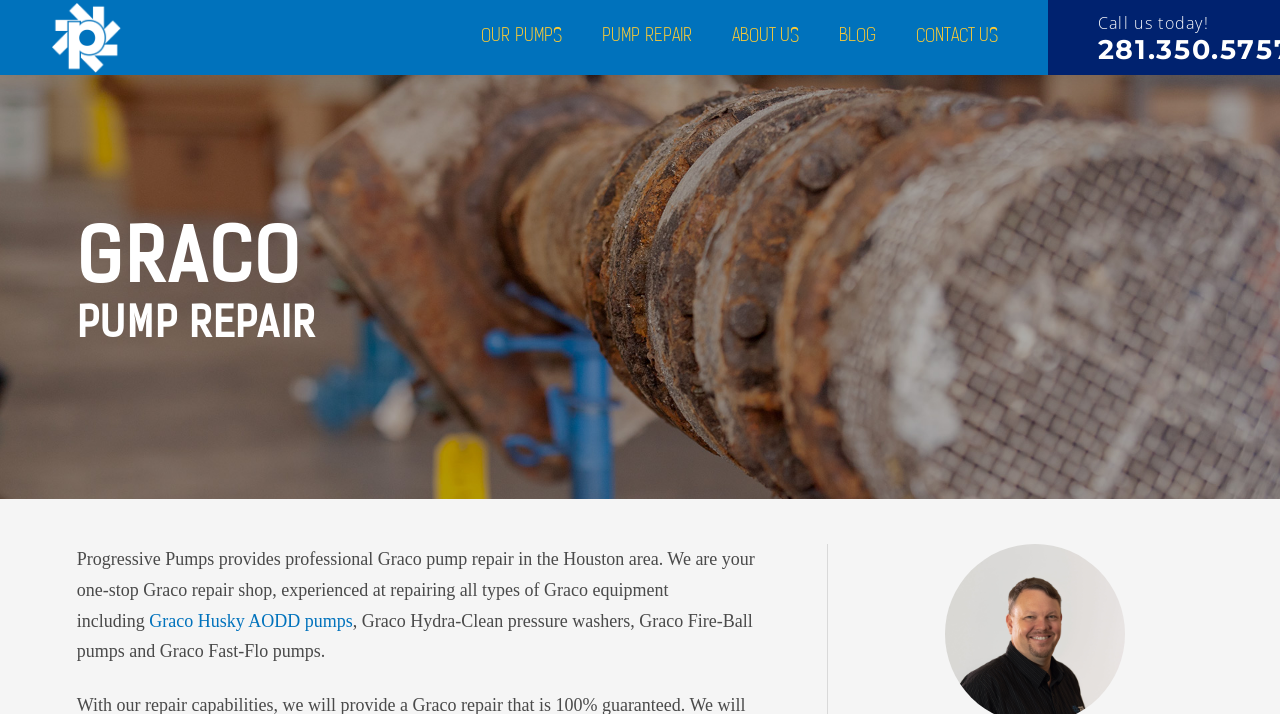What is the name of the company?
Look at the screenshot and respond with one word or a short phrase.

Progressive Pumps